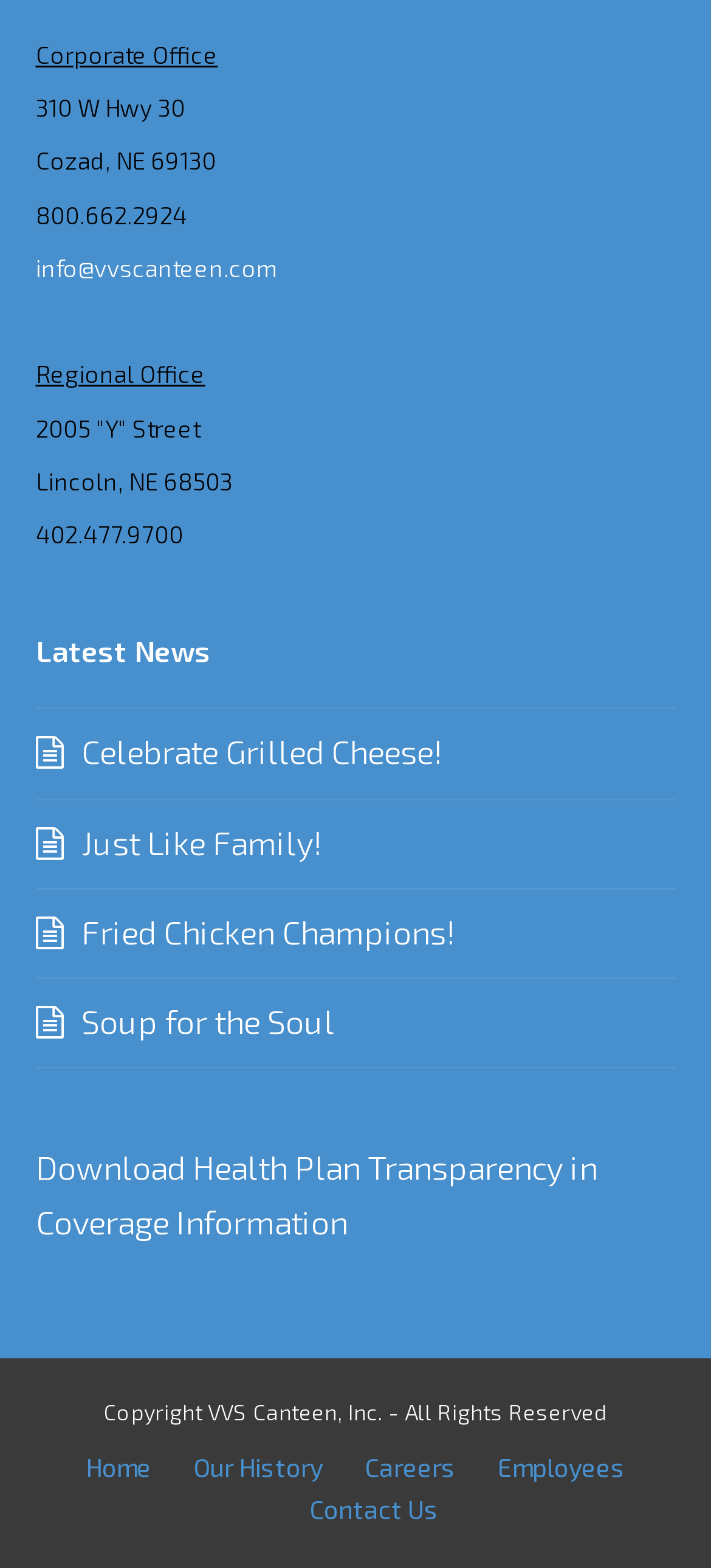Could you provide the bounding box coordinates for the portion of the screen to click to complete this instruction: "View corporate office contact information"?

[0.05, 0.025, 0.306, 0.044]